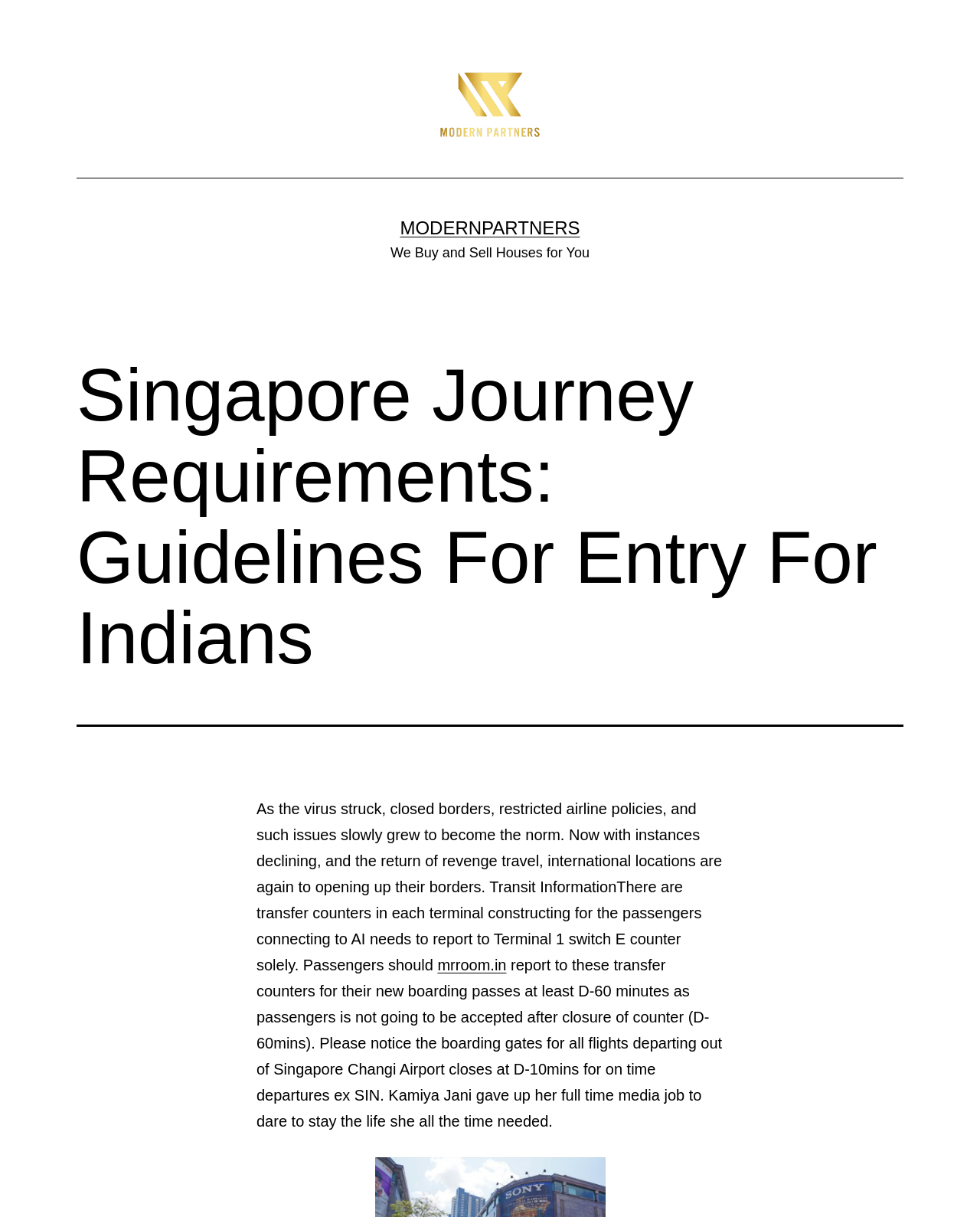What is the company name mentioned on the webpage?
Please provide a single word or phrase answer based on the image.

Modernpartners